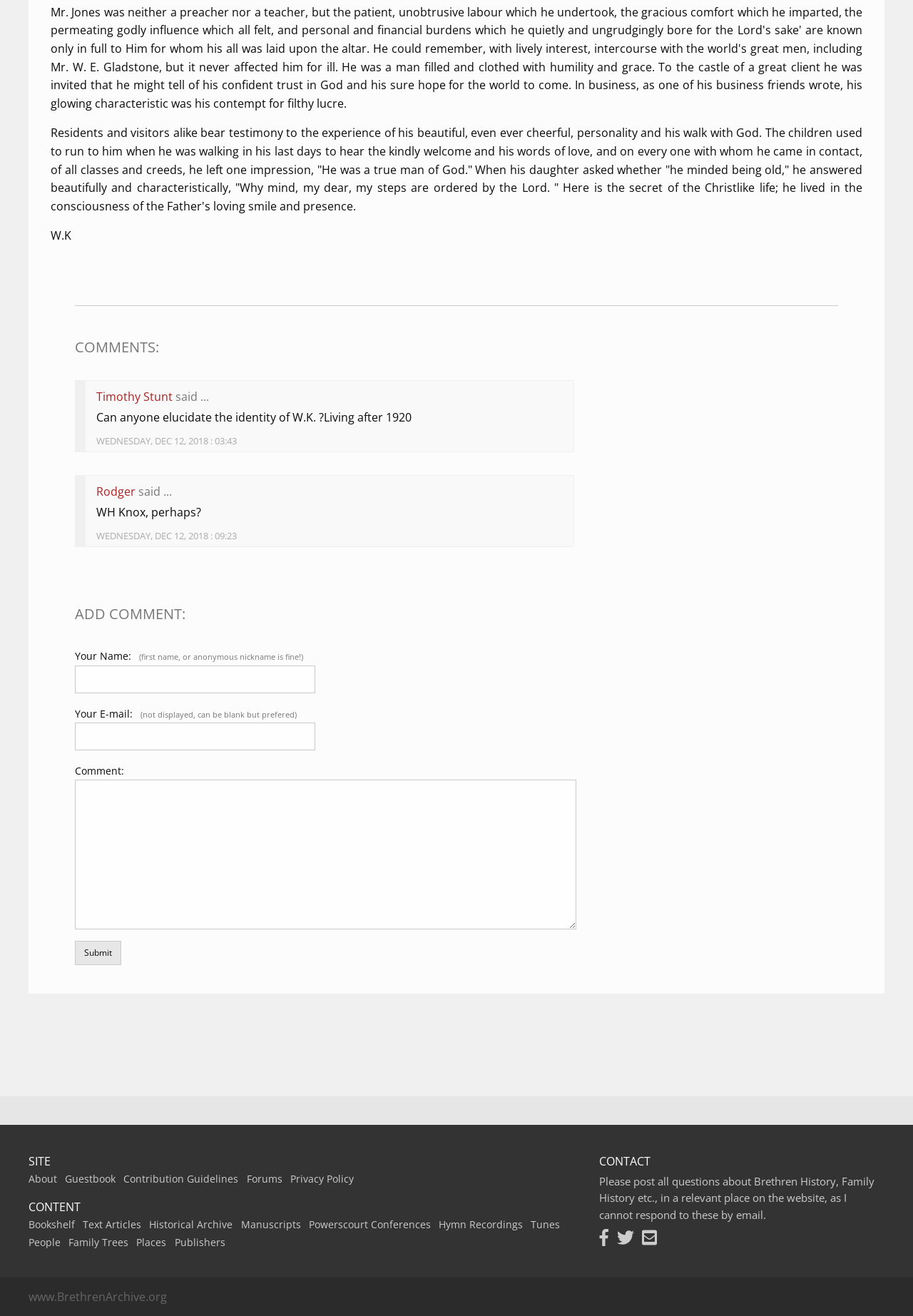Please specify the bounding box coordinates of the clickable section necessary to execute the following command: "Add a comment".

[0.082, 0.459, 0.918, 0.474]